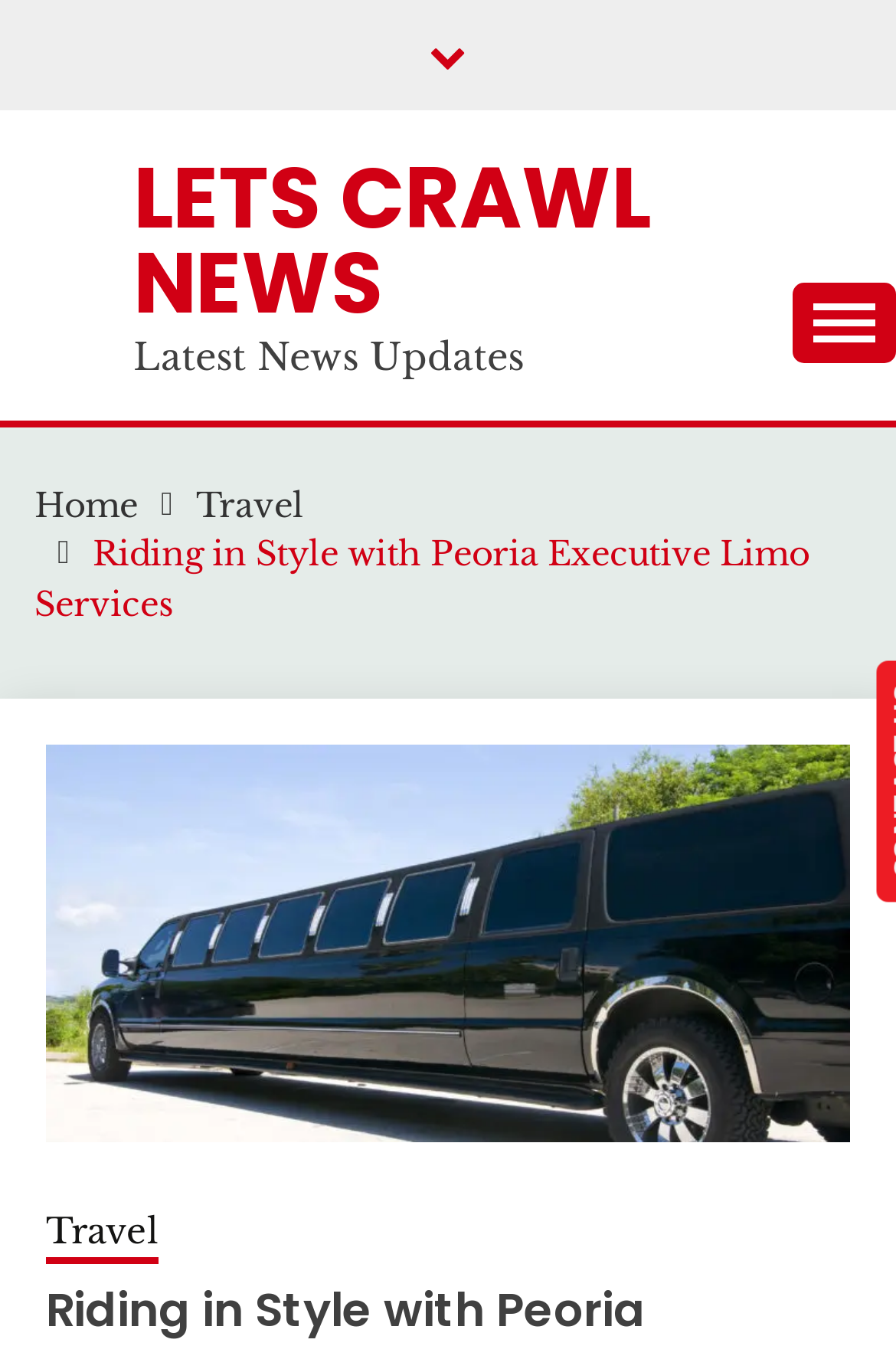Provide the bounding box coordinates of the UI element this sentence describes: "Home".

[0.038, 0.36, 0.154, 0.39]